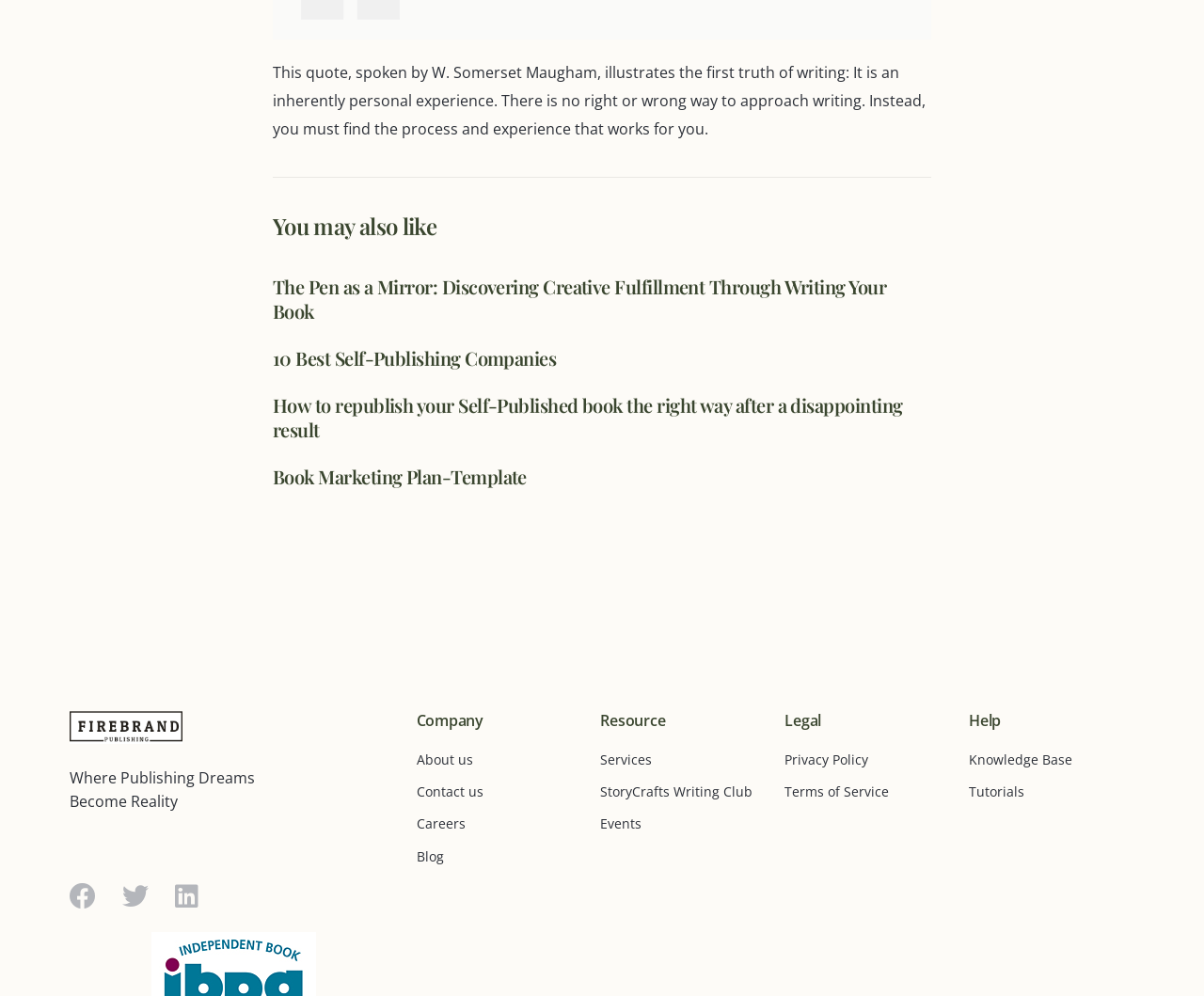Respond to the question below with a concise word or phrase:
How many links are under 'You may also like'?

4